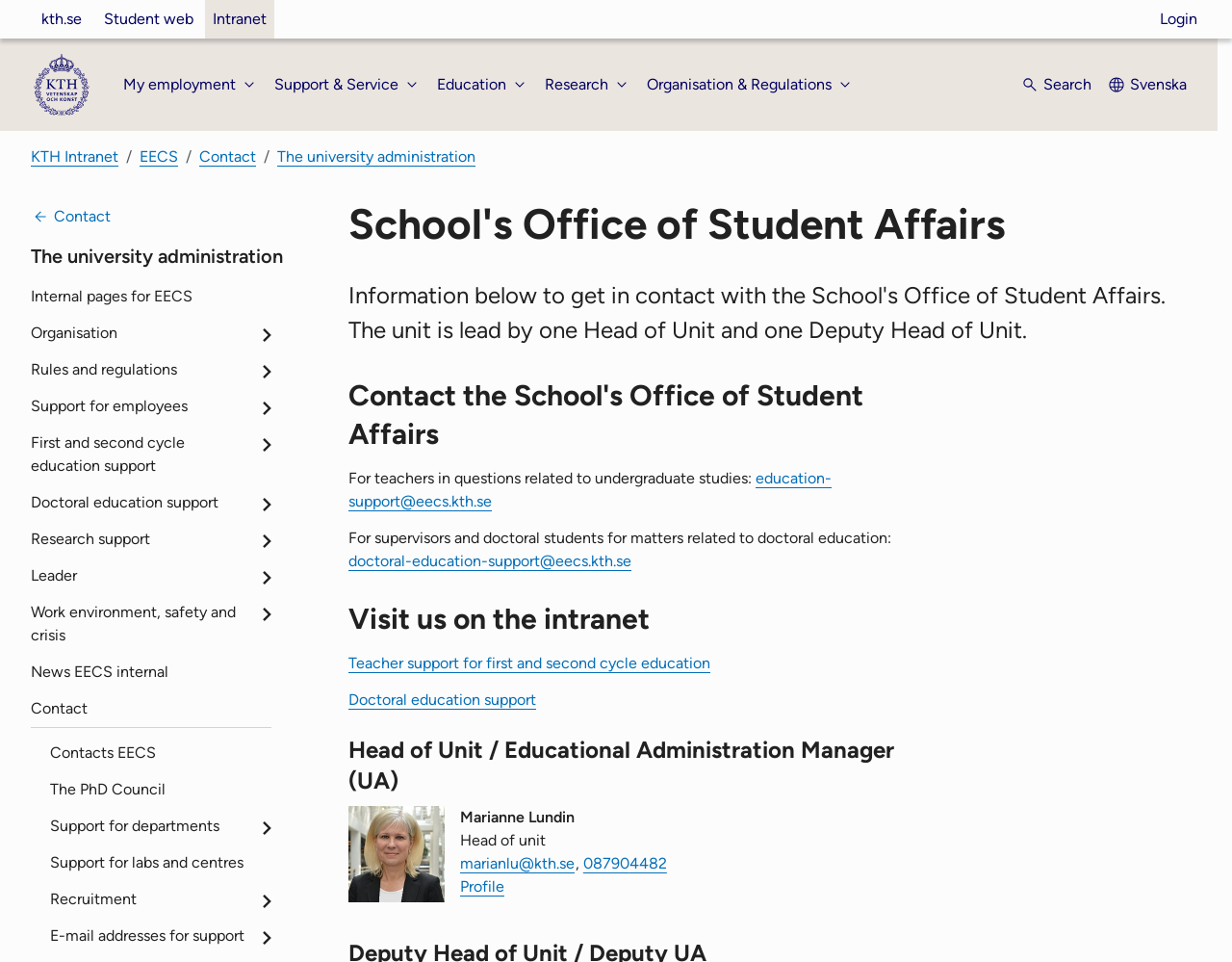Extract the bounding box coordinates for the described element: "KTH Intranet". The coordinates should be represented as four float numbers between 0 and 1: [left, top, right, bottom].

[0.025, 0.153, 0.096, 0.172]